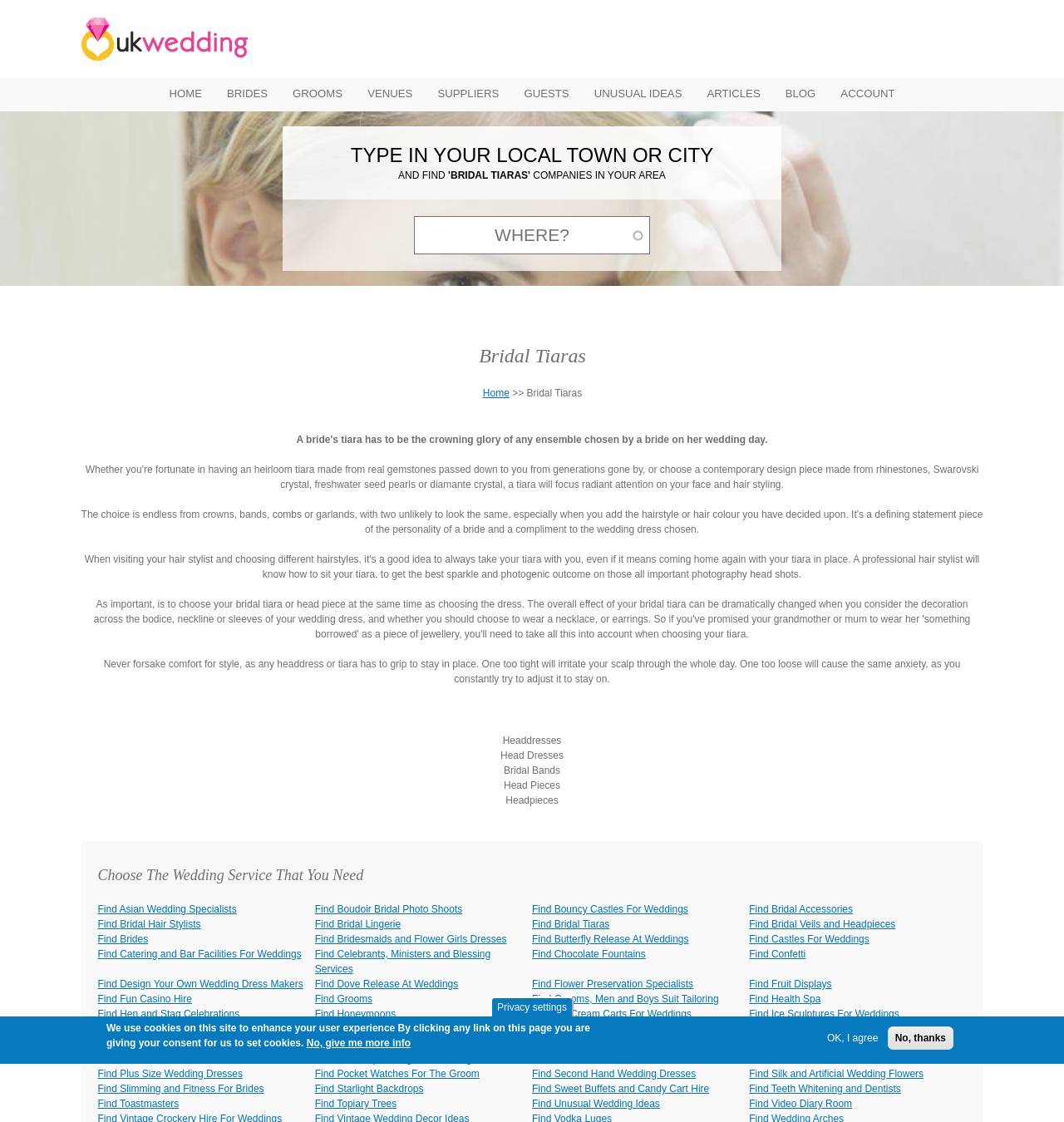Can you identify the bounding box coordinates of the clickable region needed to carry out this instruction: 'Click the 'Previous post: Degassing Process In Aluminium' link'? The coordinates should be four float numbers within the range of 0 to 1, stated as [left, top, right, bottom].

None